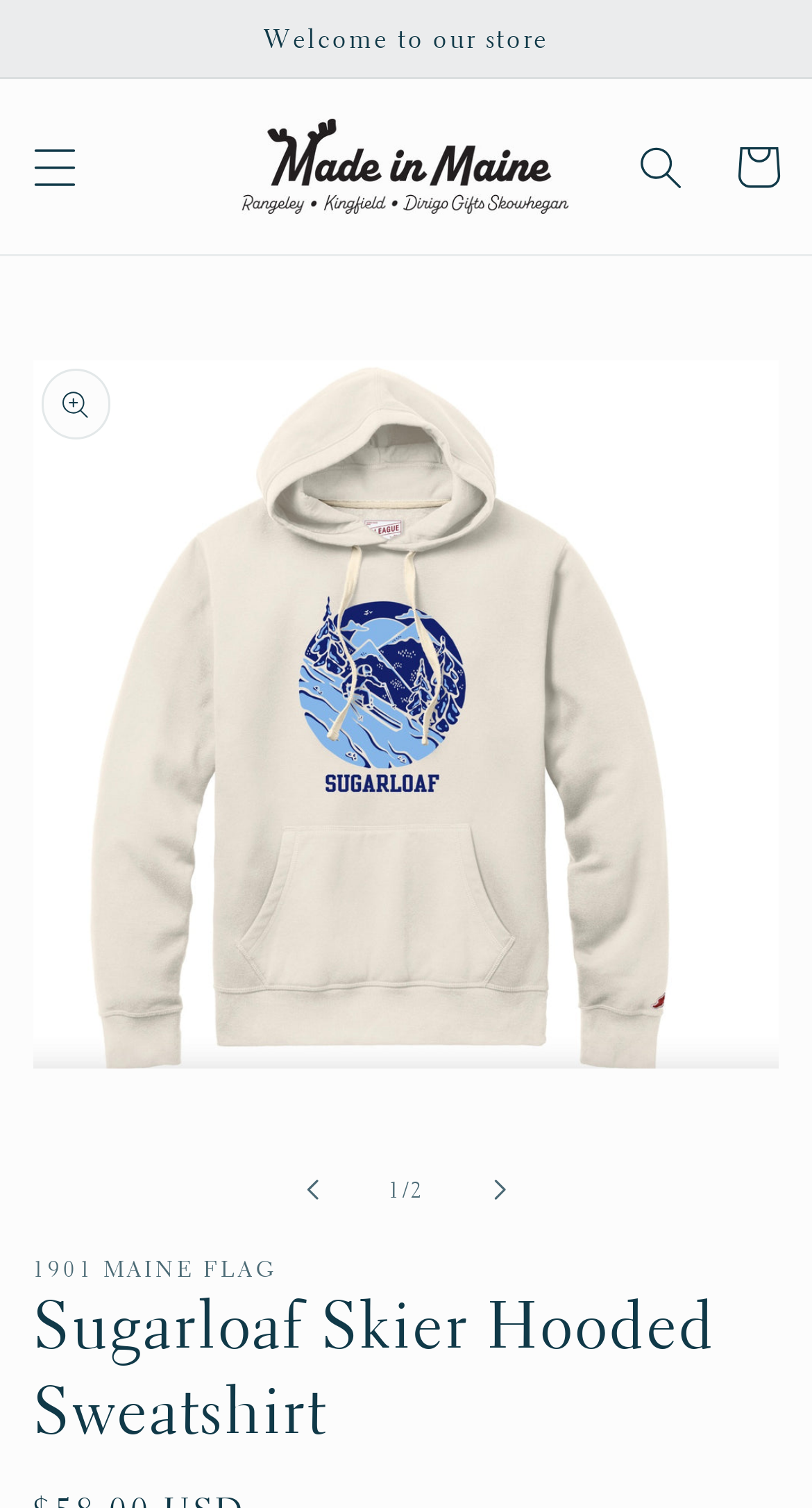Refer to the screenshot and give an in-depth answer to this question: Is the menu expanded?

I found the answer by looking at the button element with the text 'Menu', which has an attribute 'expanded' set to 'False'.